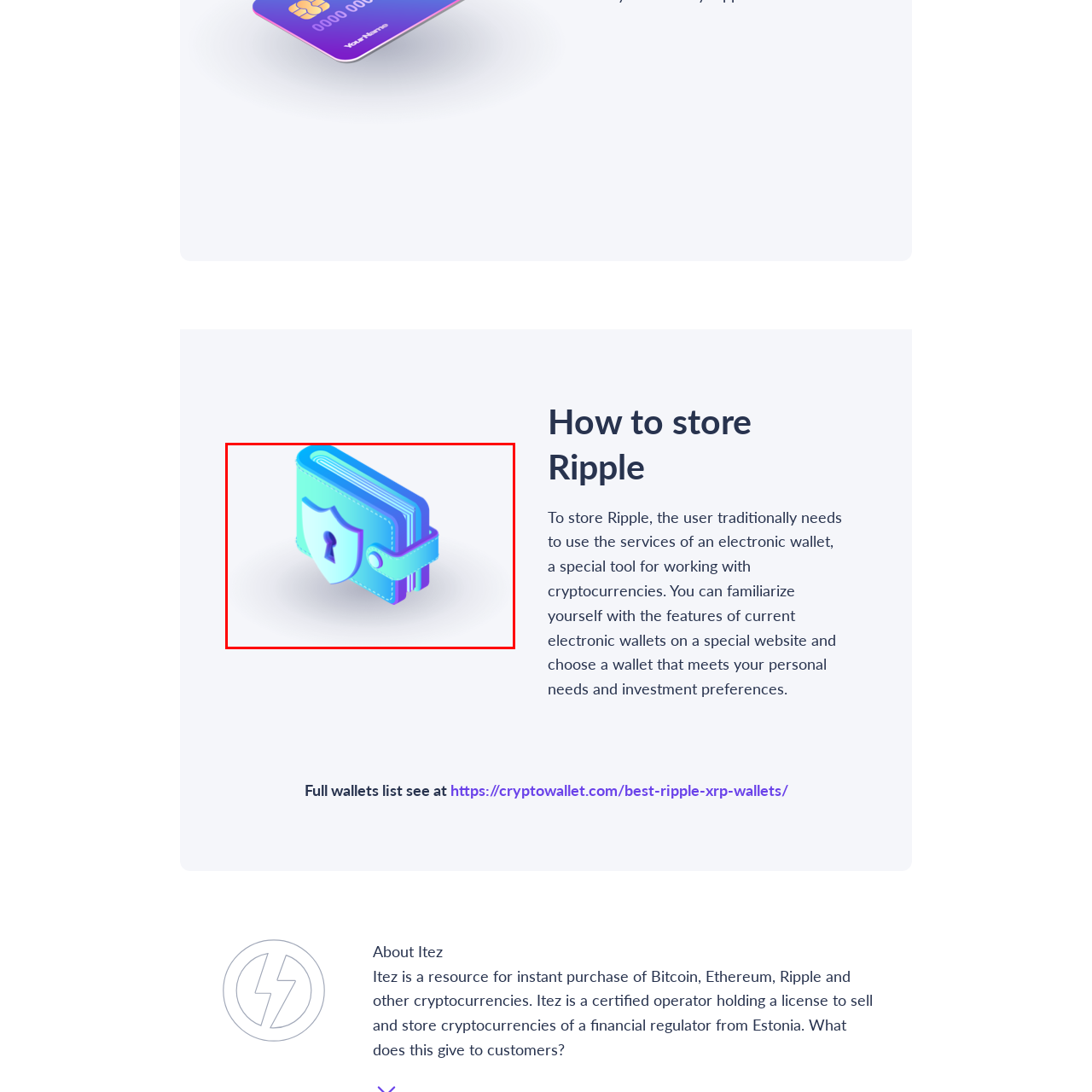Look at the area highlighted in the red box, What is the purpose of electronic wallets? Please provide an answer in a single word or phrase.

Store digital assets